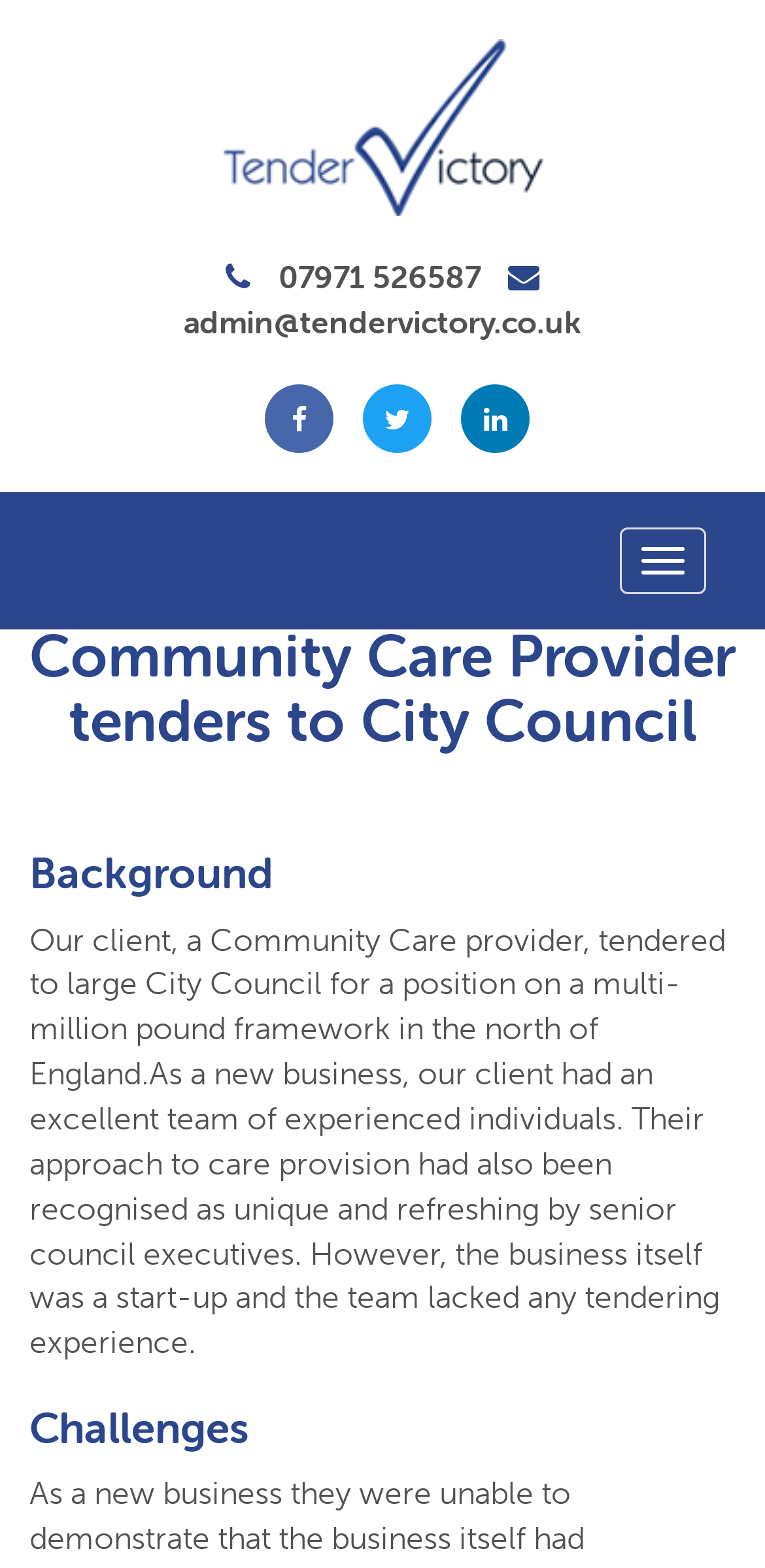Please find and generate the text of the main header of the webpage.

Community Care Provider tenders to City Council